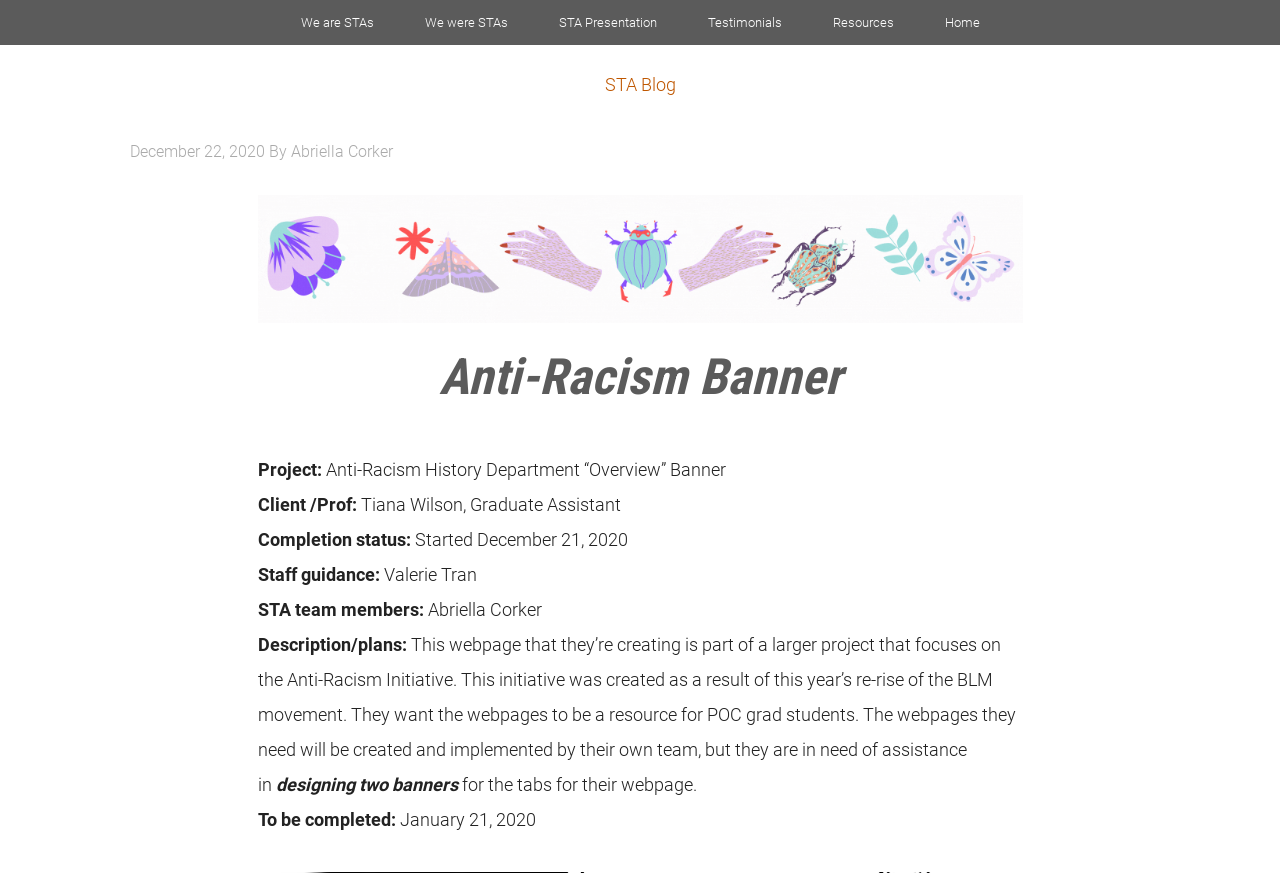Who is the client for this project?
Kindly give a detailed and elaborate answer to the question.

I found the client information by examining the text content of the webpage. The section that describes the client has the text 'Client /Prof:' followed by the client's name, which is 'Tiana Wilson, Graduate Assistant'.